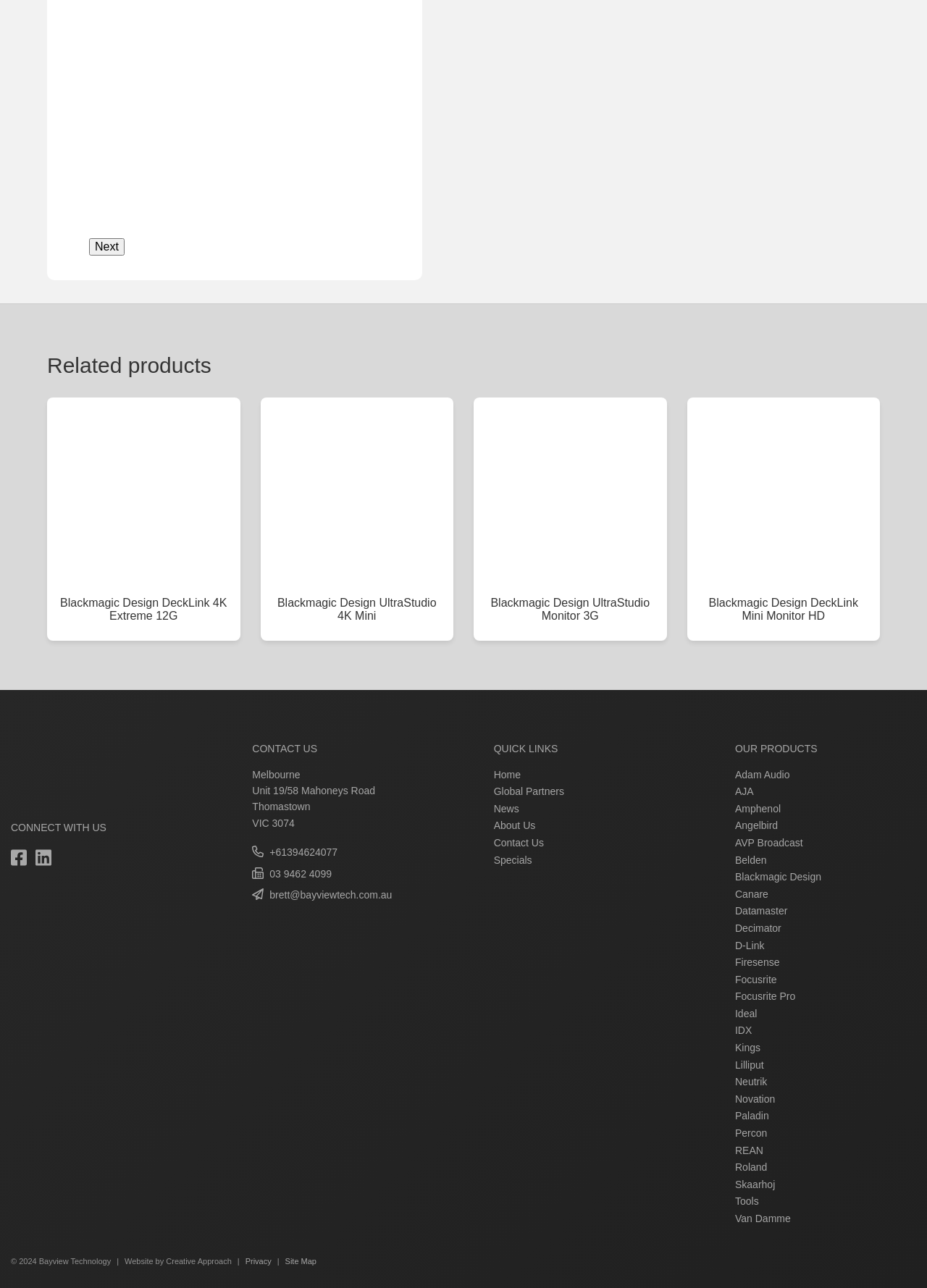Please locate the bounding box coordinates of the element that should be clicked to achieve the given instruction: "Contact us through phone number +61394624077".

[0.272, 0.655, 0.467, 0.668]